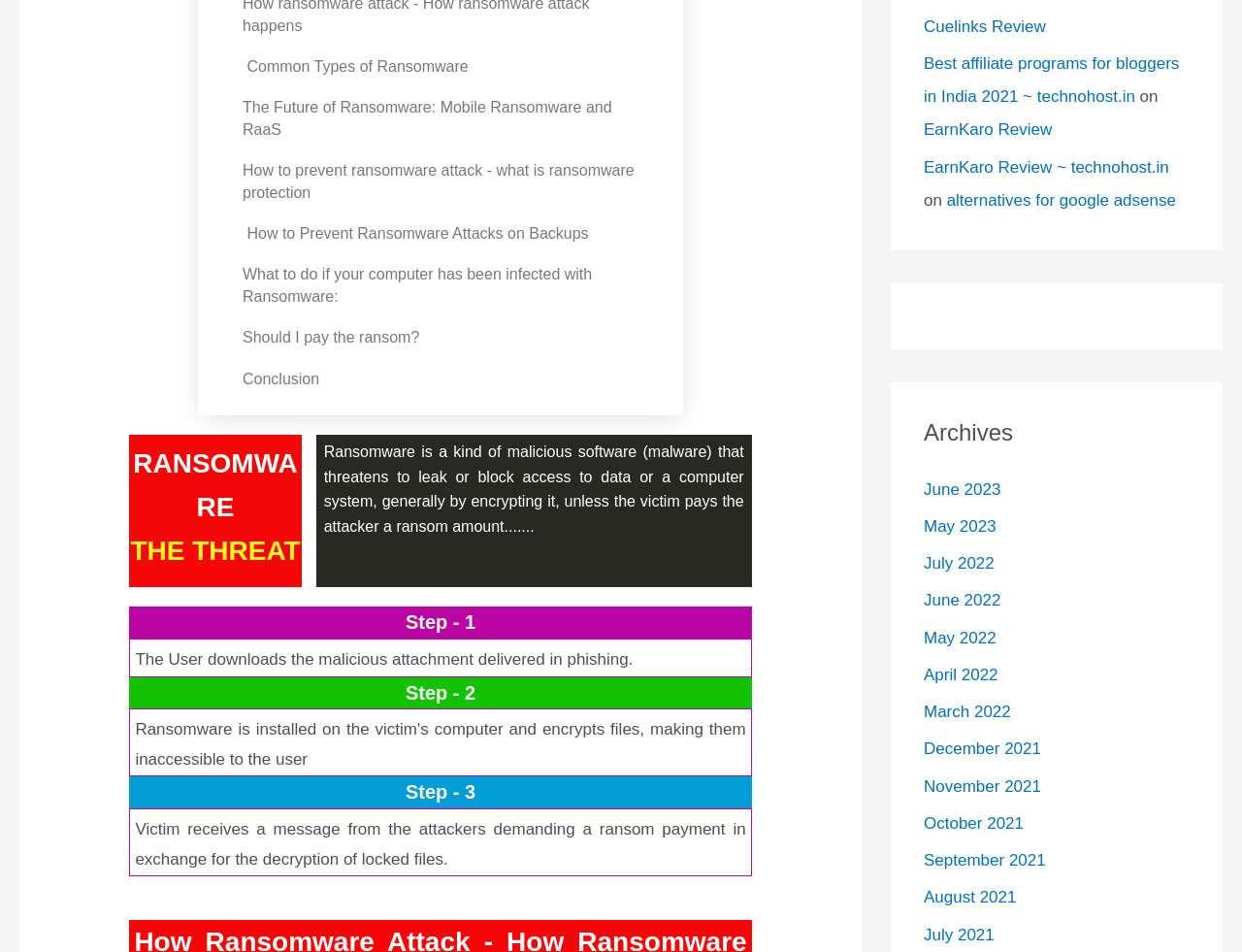Using the information shown in the image, answer the question with as much detail as possible: What is the demand of the attackers in Step 3?

In Step 3 of the ransomware attack process, the attackers demand a ransom payment from the victim in exchange for the decryption of locked files, as described in the static text 'Victim receives a message from the attackers demanding a ransom payment in exchange for the decryption of locked files.'